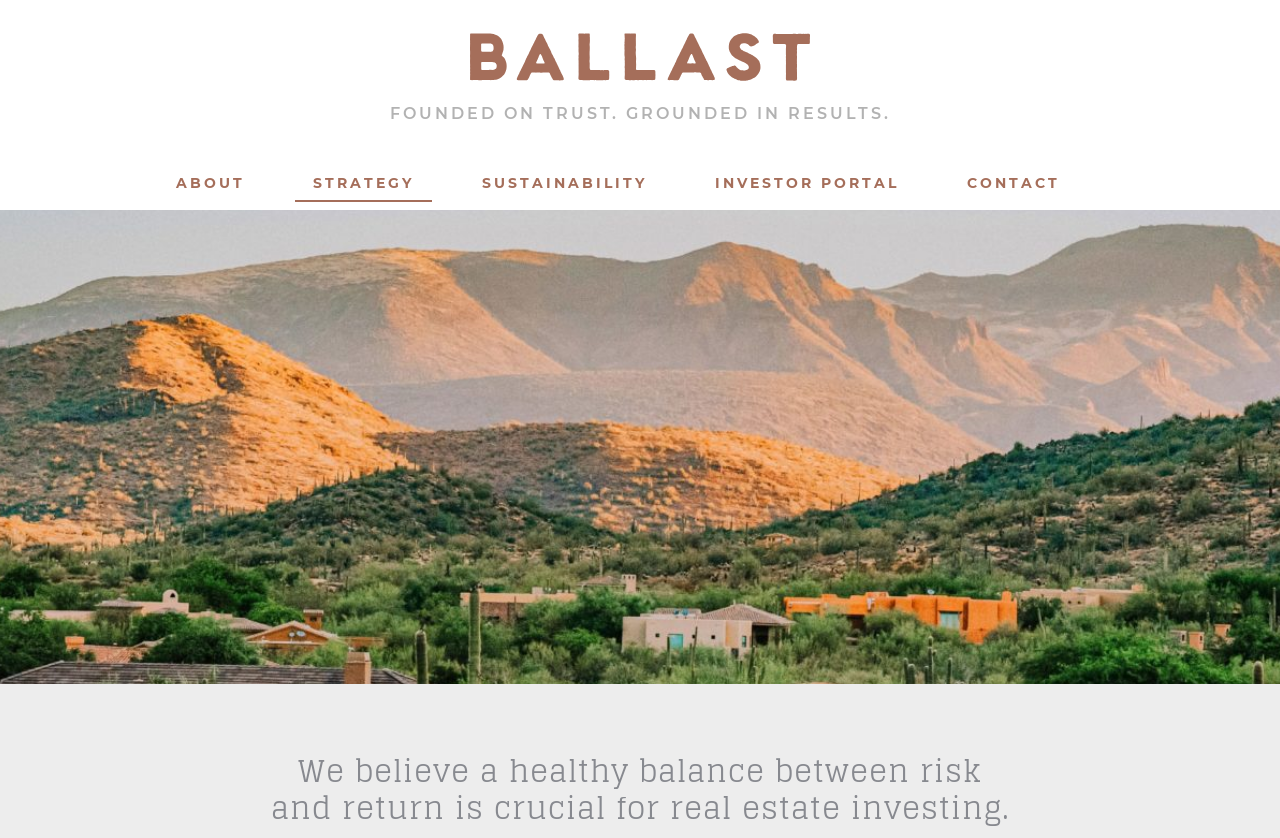Provide a comprehensive description of the webpage.

The webpage is about Ballast Investments' approach to investment strategy. At the top, there is a navigation menu labeled "Main" that spans the entire width of the page. Within this menu, there is a logo image on the left side, accompanied by a heading that reads "FOUNDED ON TRUST. GROUNDED IN RESULTS." To the right of the logo, there are five links: "ABOUT", "STRATEGY", "SUSTAINABILITY", "INVESTOR PORTAL", and "CONTACT", which are evenly spaced and aligned horizontally.

Below the navigation menu, there is a large figure that takes up most of the page's width and height. At the bottom of the page, there is a heading that summarizes the investment approach, stating that a healthy balance between risk and return is crucial for real estate investing.